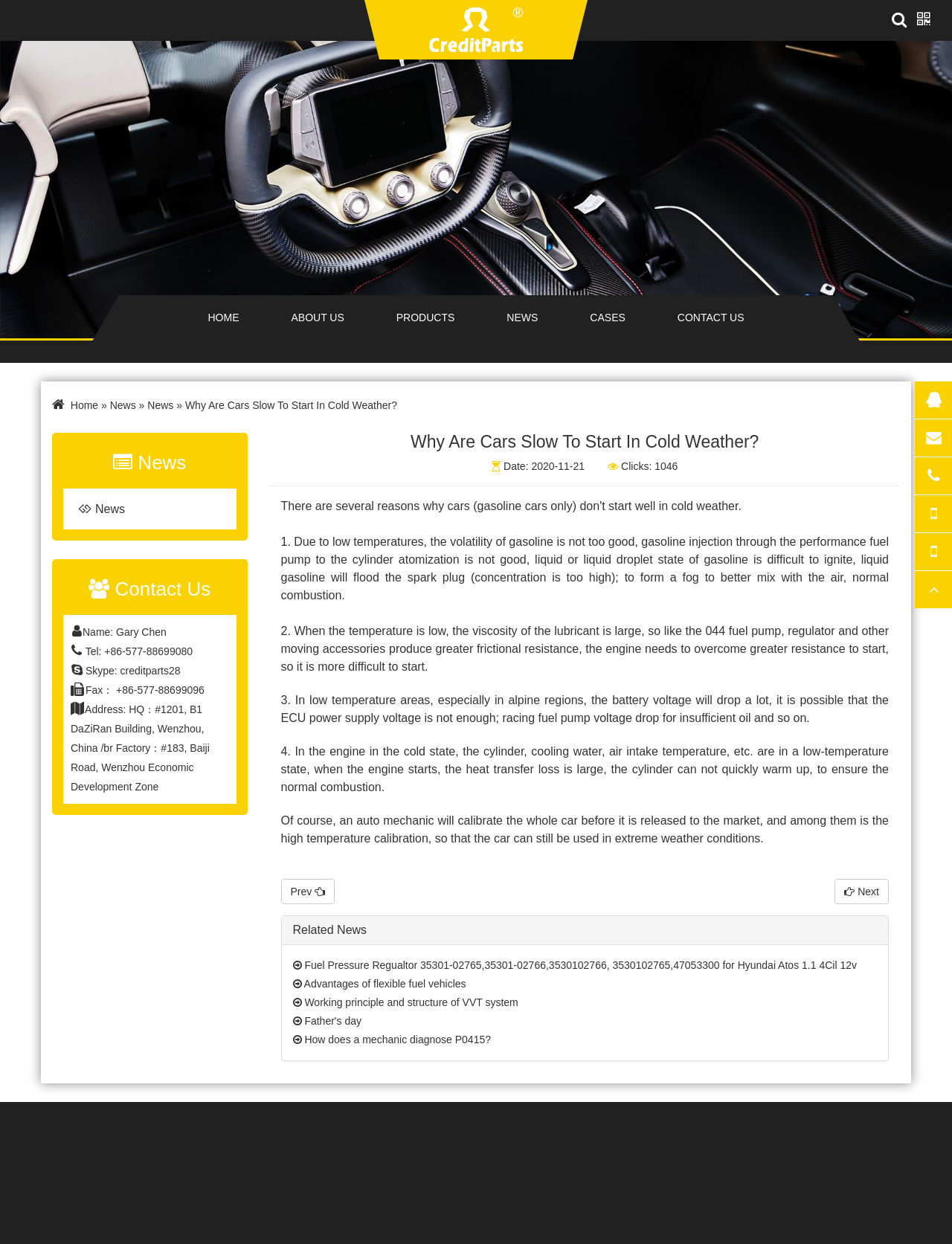What is the address of the company?
Look at the image and provide a detailed response to the question.

I found the contact information section on the webpage, which includes the address of the company. The address is #1201, B1 DaZiRan Building, Wenzhou, China.